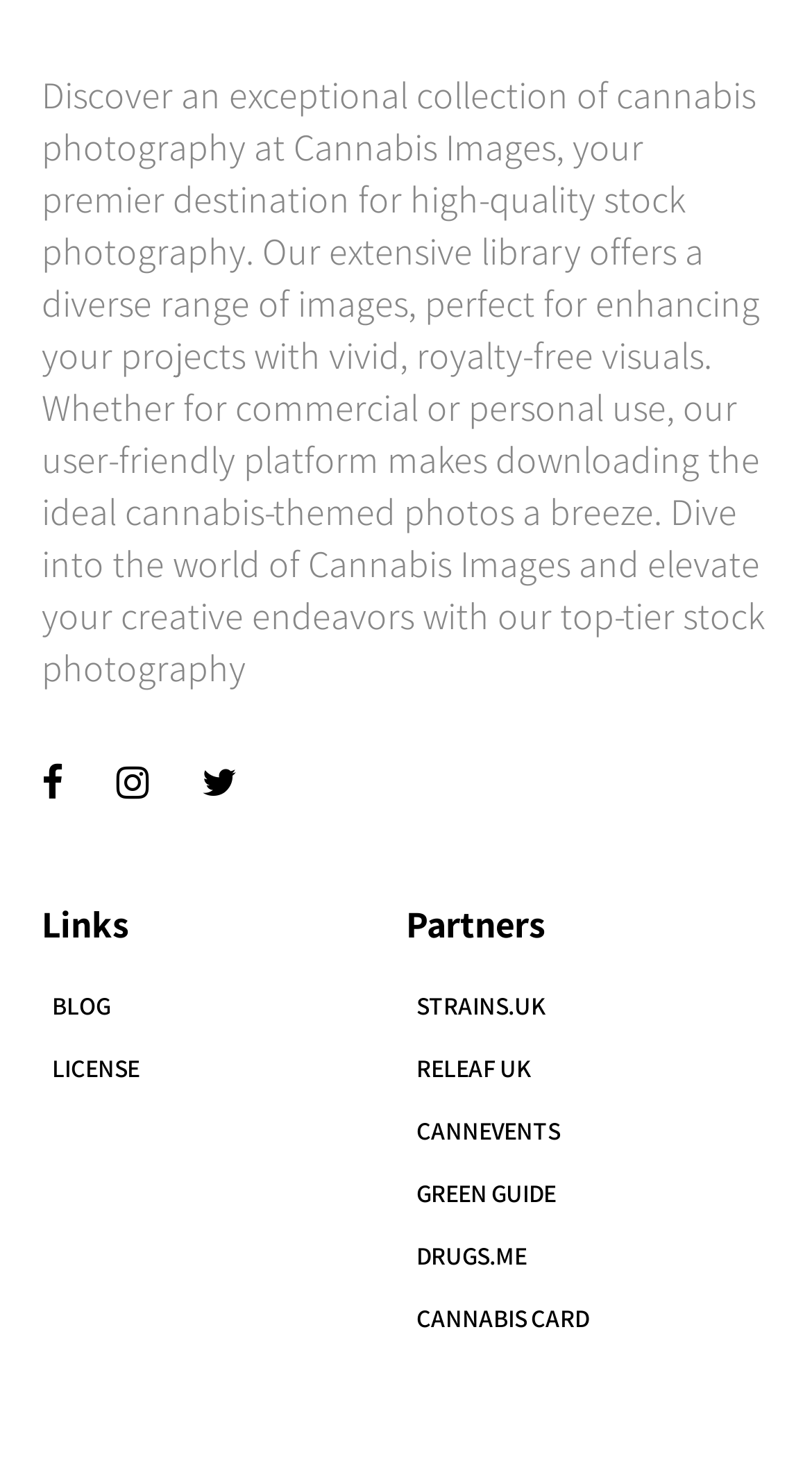How many links are under the 'Partners' section?
Look at the screenshot and give a one-word or phrase answer.

5